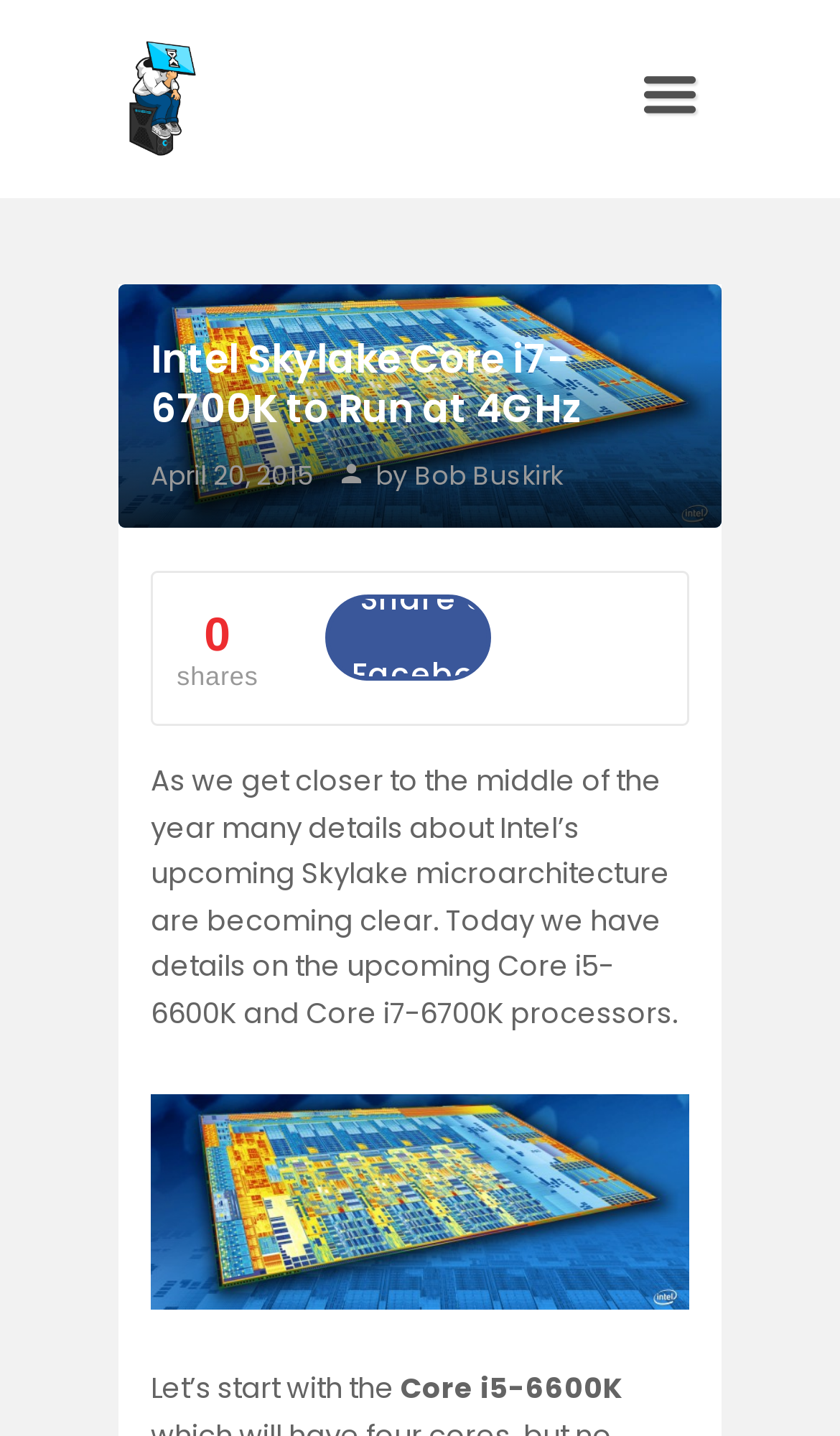Please determine the primary heading and provide its text.

Intel Skylake Core i7-6700K to Run at 4GHz